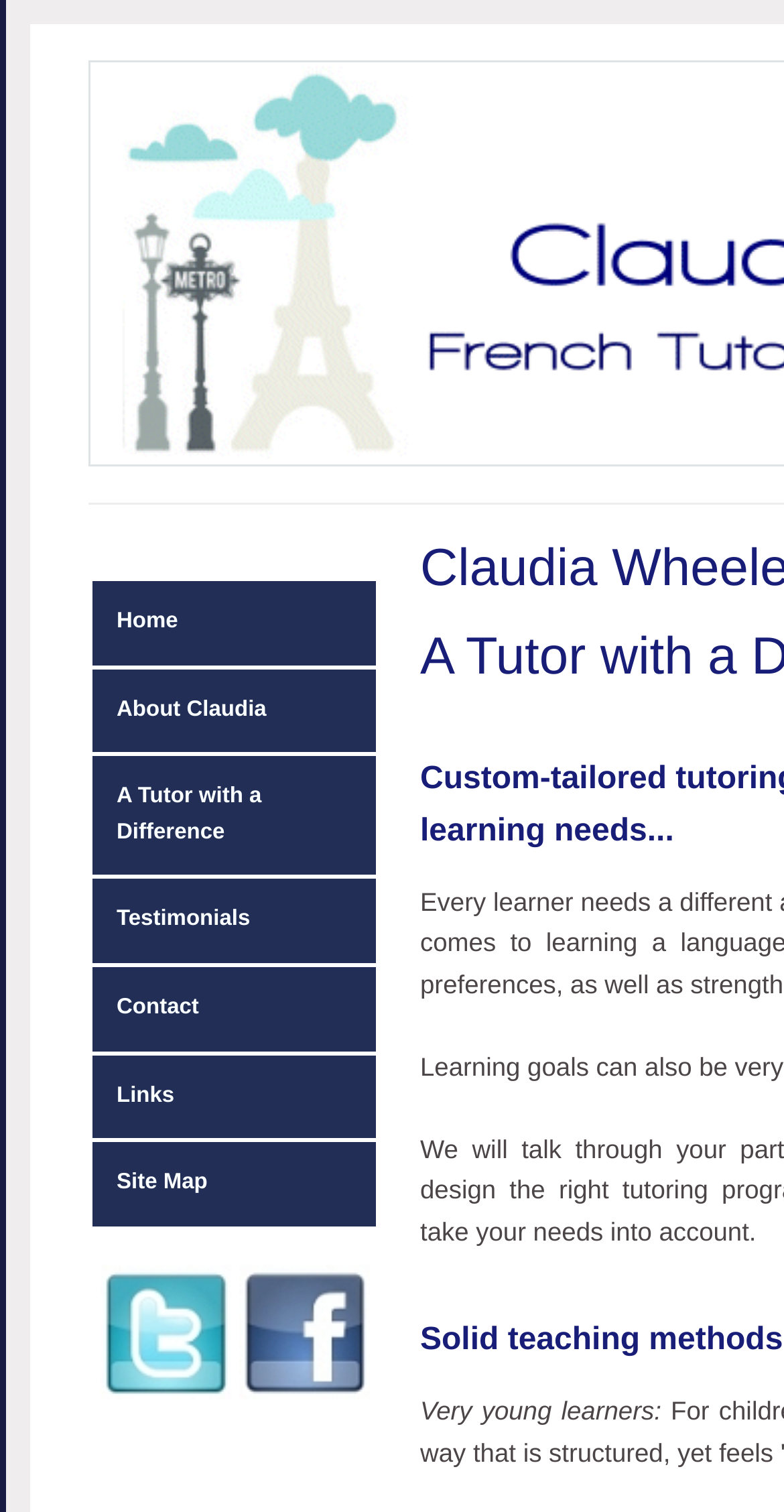Locate the bounding box coordinates of the element that should be clicked to fulfill the instruction: "visit the Site Map".

[0.113, 0.753, 0.485, 0.811]